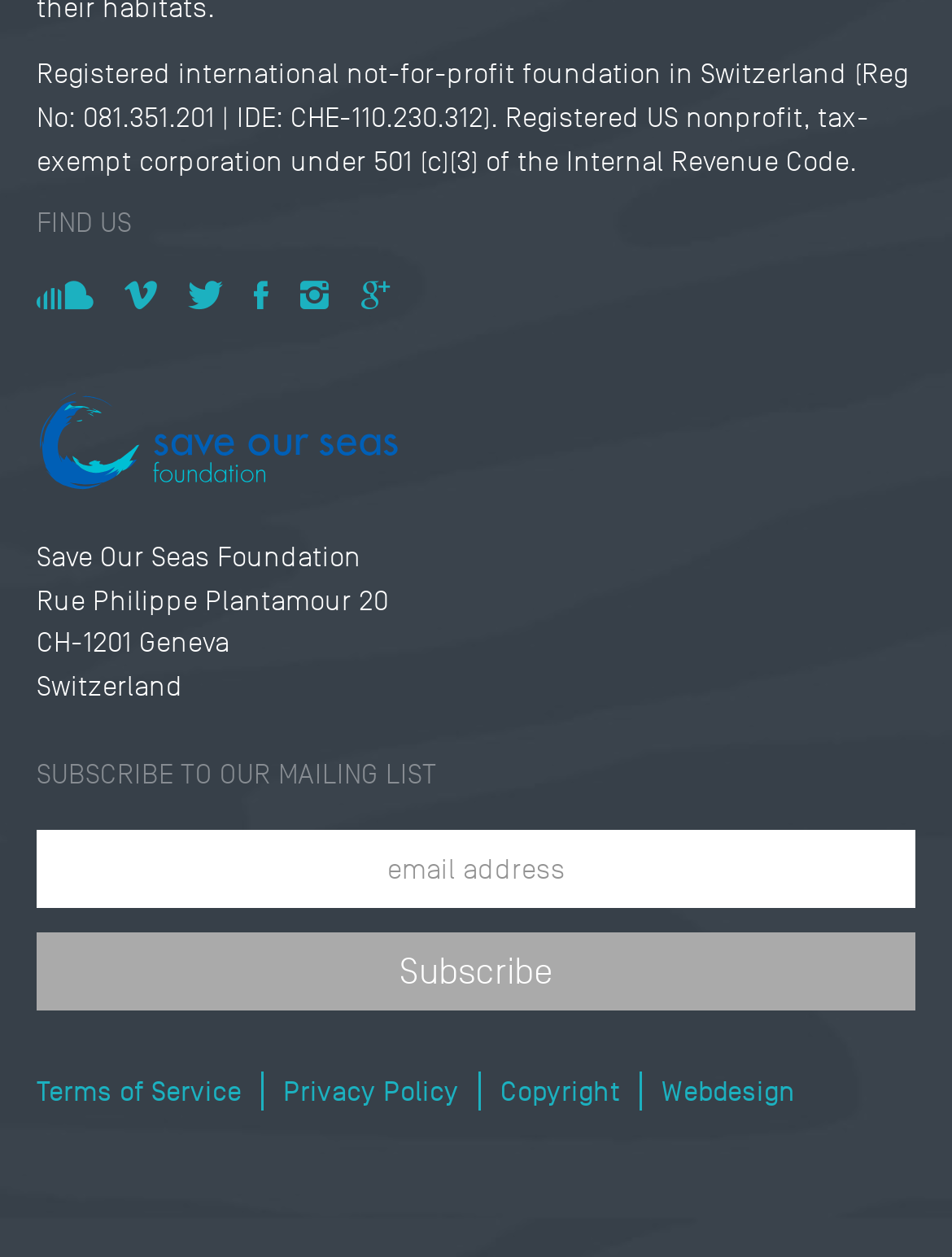Determine the bounding box of the UI element mentioned here: "Webdesign". The coordinates must be in the format [left, top, right, bottom] with values ranging from 0 to 1.

[0.695, 0.854, 0.836, 0.881]